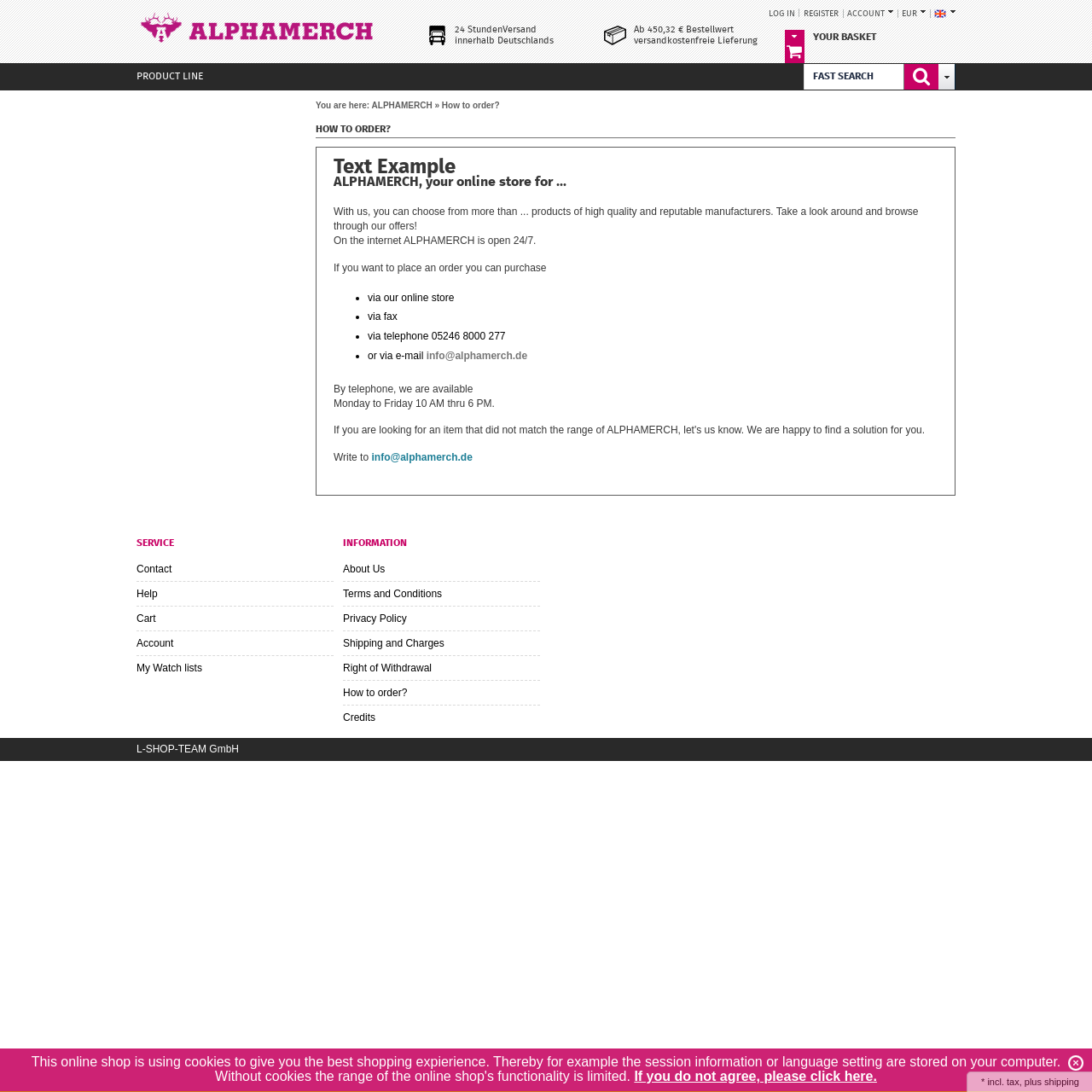Select the bounding box coordinates of the element I need to click to carry out the following instruction: "Click on the 'How to order?' link".

[0.405, 0.092, 0.458, 0.101]